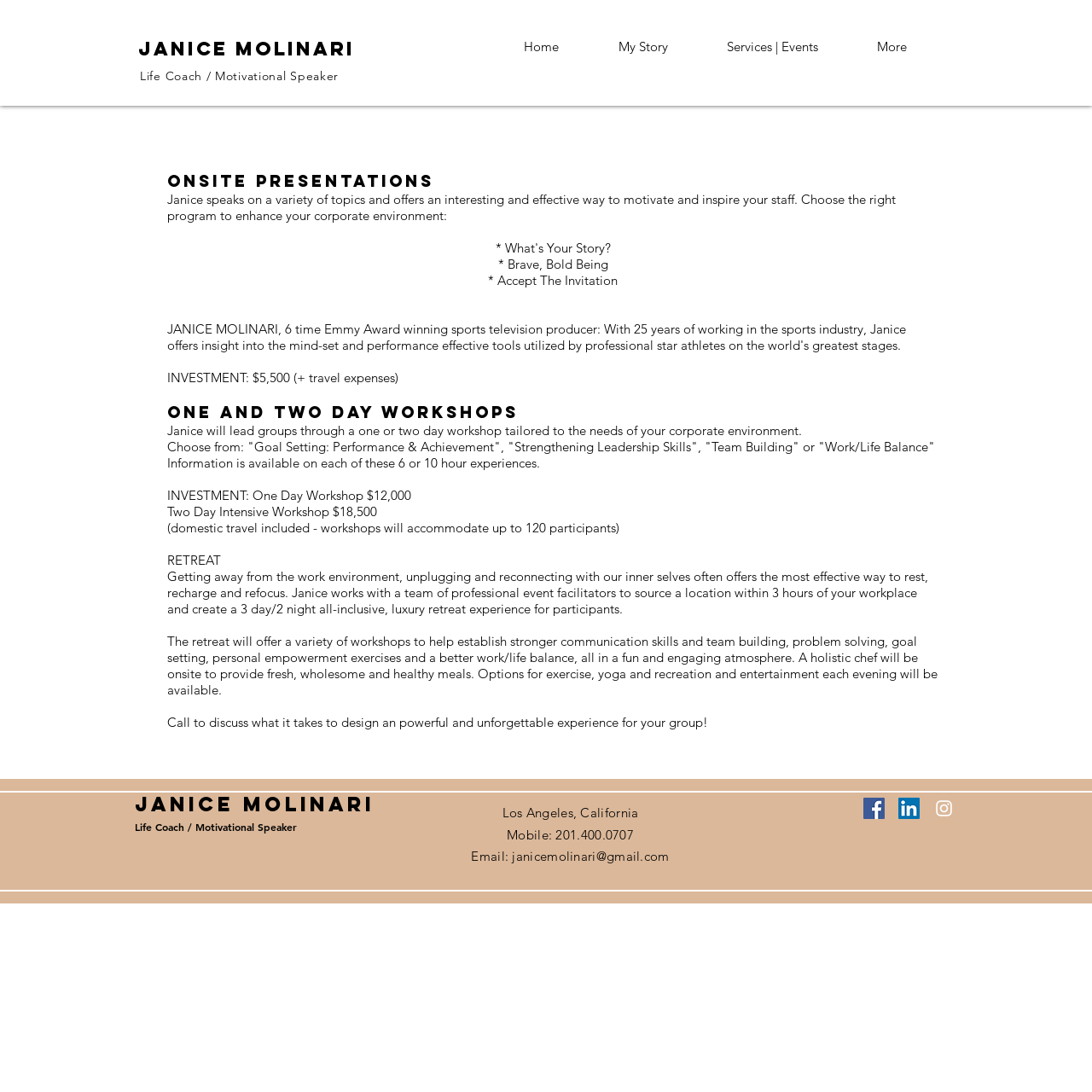Please provide a one-word or phrase answer to the question: 
What is the purpose of the retreat?

To rest, recharge, and refocus